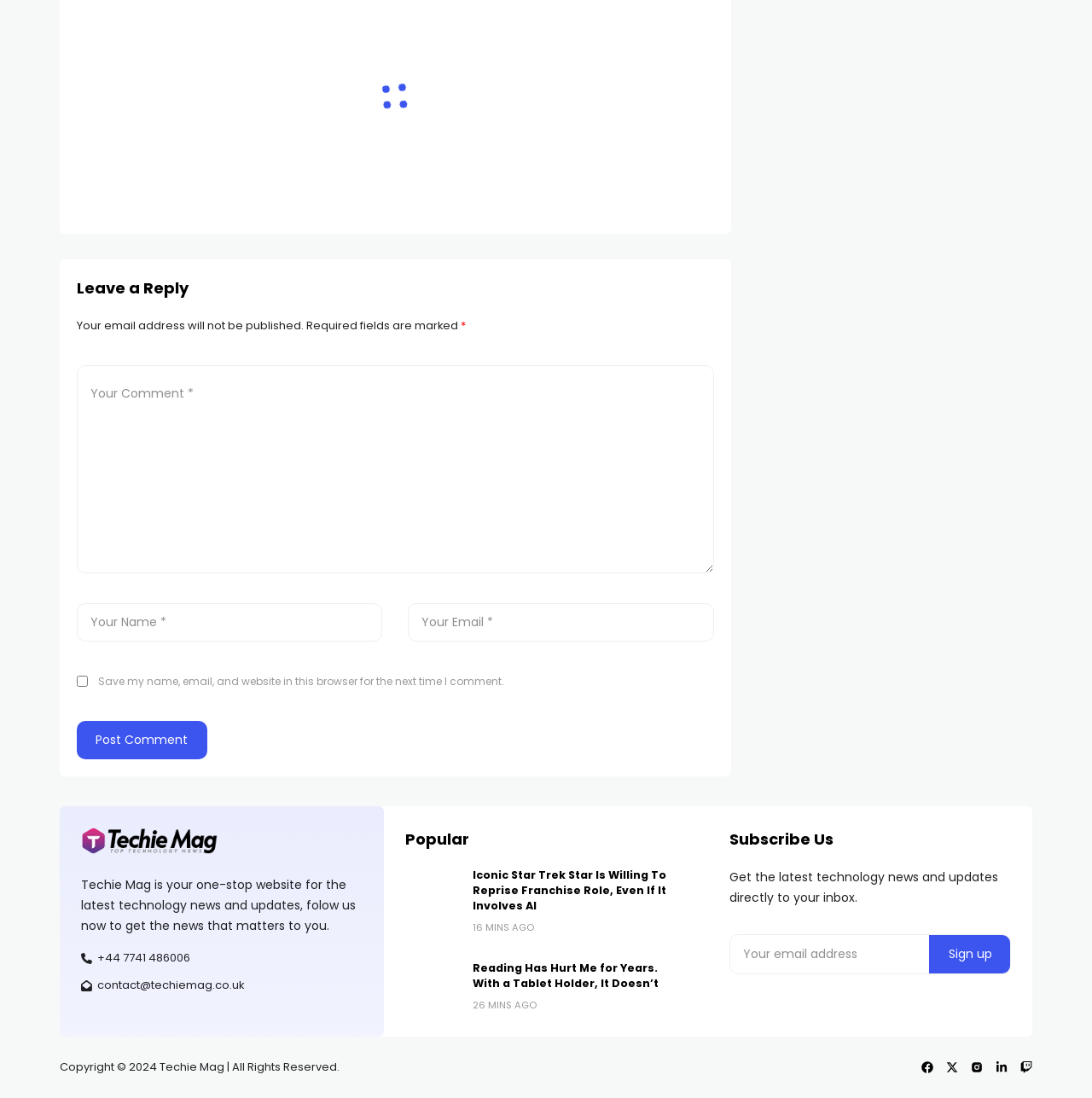Determine the bounding box coordinates for the clickable element to execute this instruction: "Check out 'Uncategorized' categories". Provide the coordinates as four float numbers between 0 and 1, i.e., [left, top, right, bottom].

None